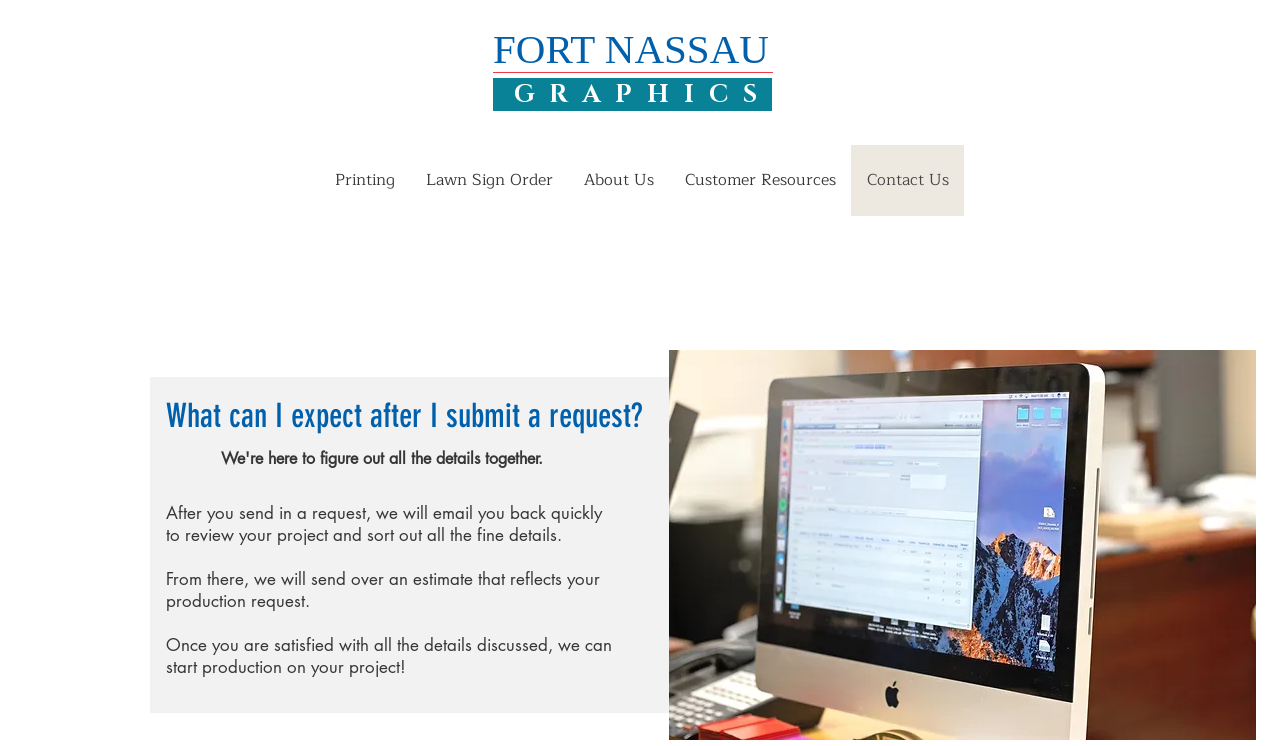Provide a thorough and detailed response to the question by examining the image: 
What is the navigation menu item that comes after 'Lawn Sign Order'?

I determined the navigation menu item that comes after 'Lawn Sign Order' by examining the navigation menu structure, which lists 'Printing', 'Lawn Sign Order', 'About Us', and other items. The item that comes after 'Lawn Sign Order' is 'About Us'.